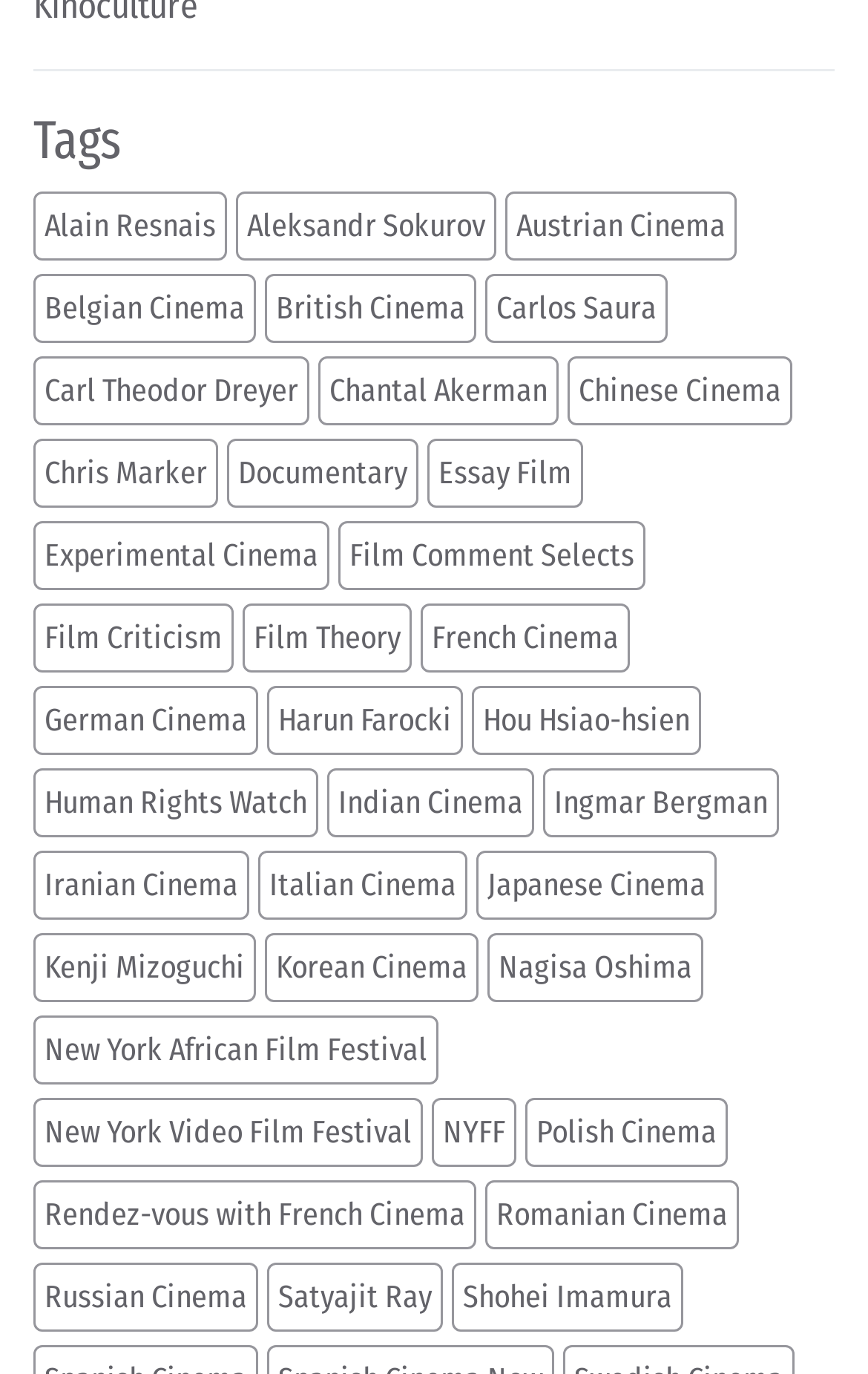Please identify the coordinates of the bounding box for the clickable region that will accomplish this instruction: "Discover NYFF".

[0.497, 0.799, 0.595, 0.849]